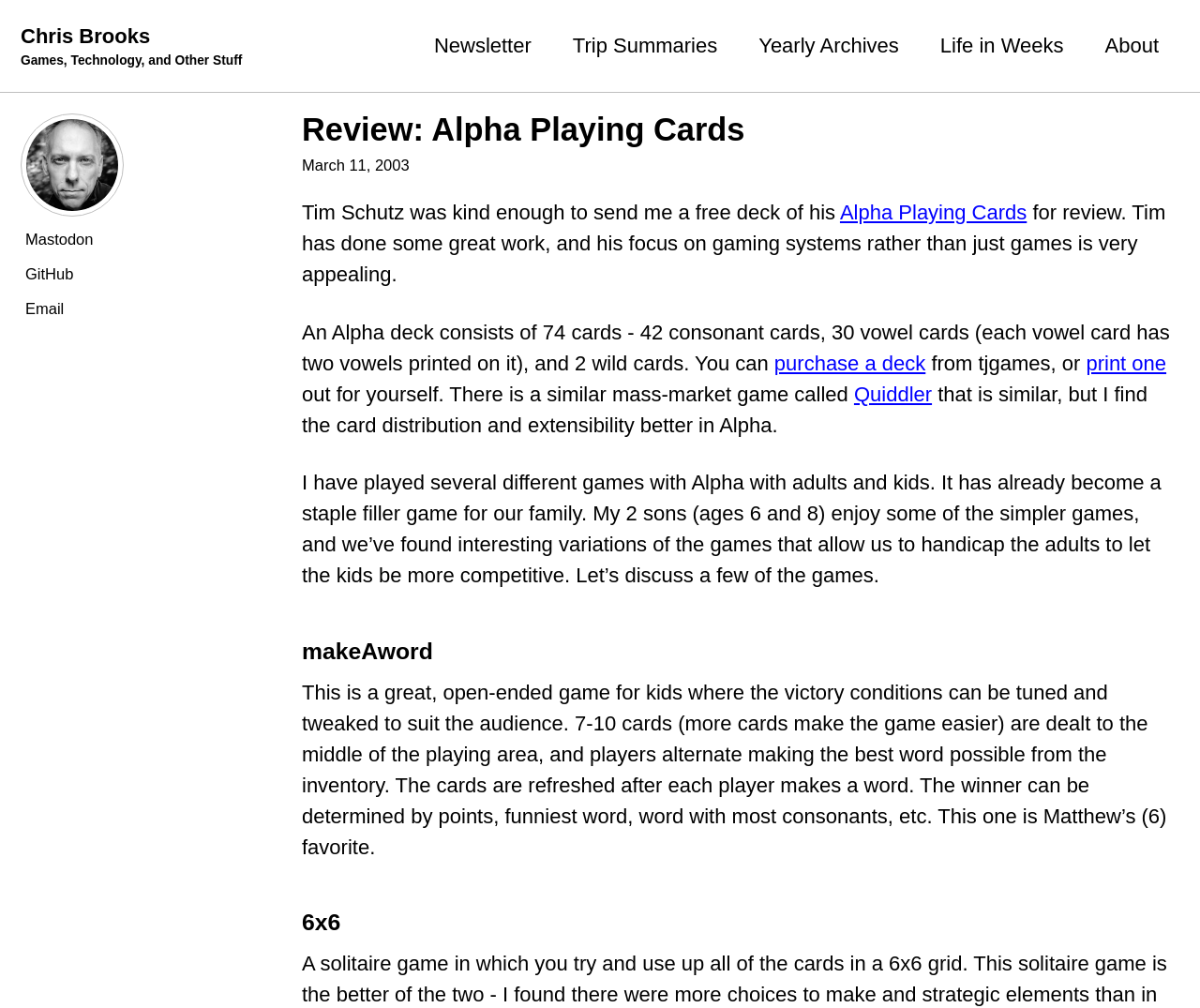Provide the bounding box coordinates of the area you need to click to execute the following instruction: "Go to Chris Brooks Games, Technology, and Other Stuff".

[0.017, 0.02, 0.202, 0.07]